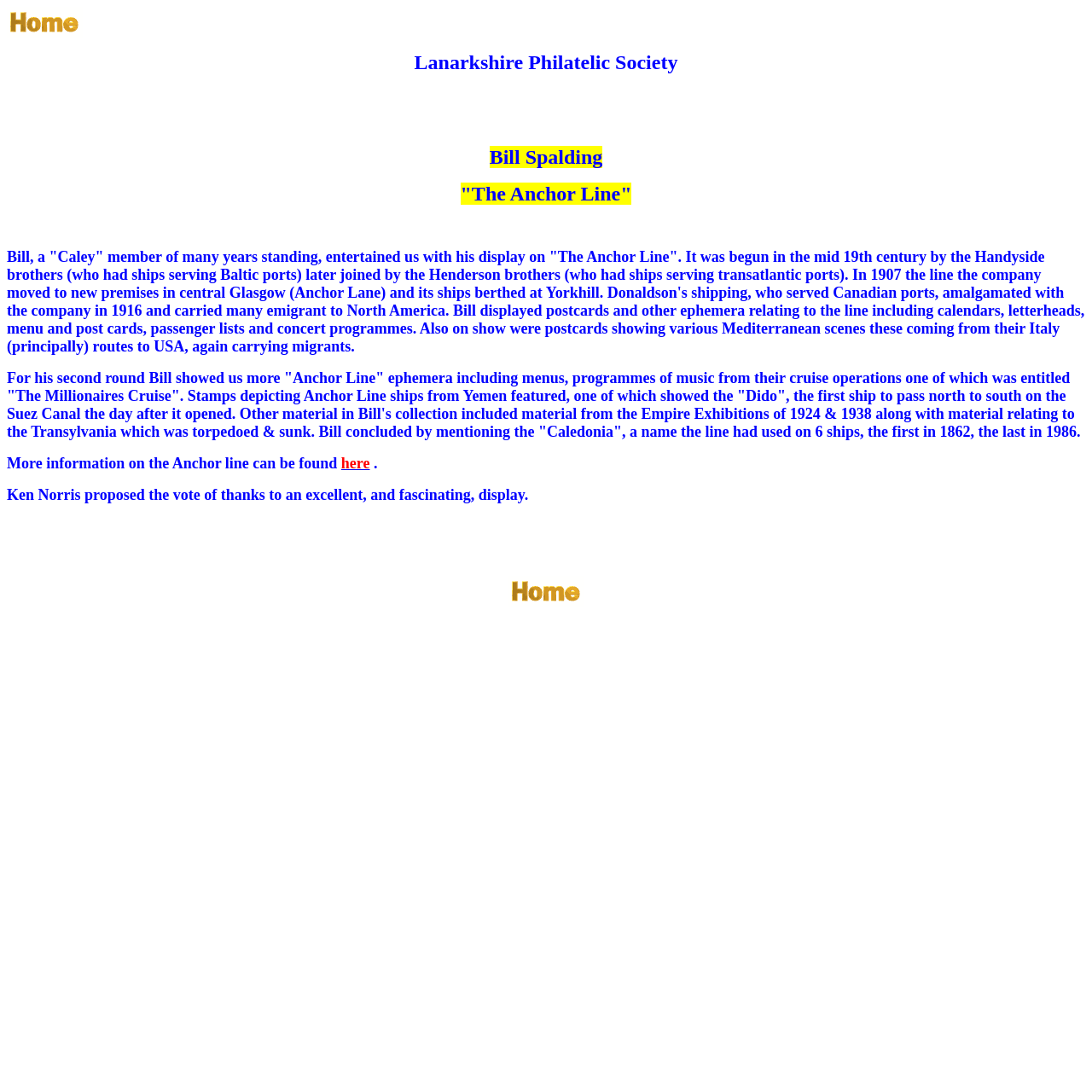What was the name of the exhibition where Bill showed material from his collection?
From the details in the image, answer the question comprehensively.

The answer can be found in the second paragraph of text, which mentions that Bill showed material from the Empire Exhibitions of 1924 & 1938.